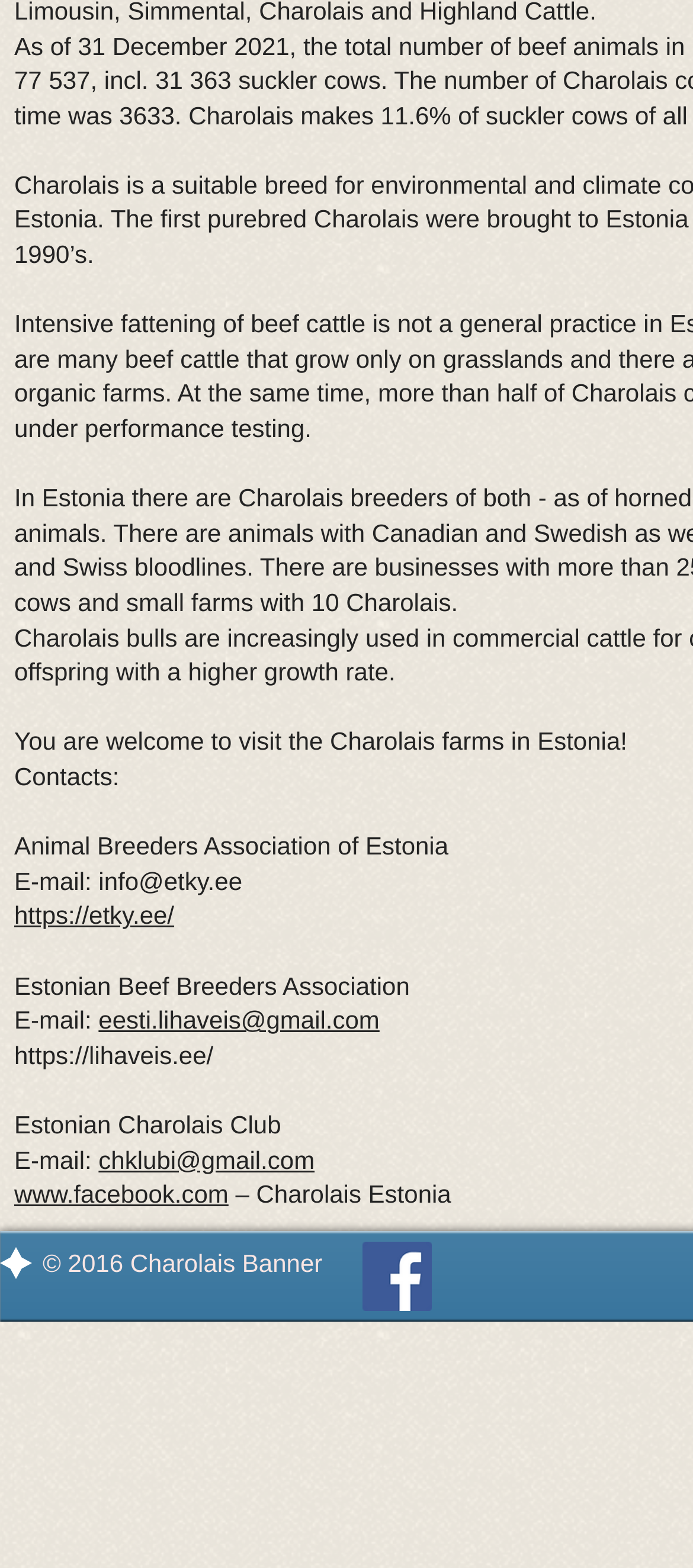Based on the image, give a detailed response to the question: What is the copyright year?

I found the copyright year by looking at the text at the bottom of the webpage, which is '© 2016 Charolais Banner'.